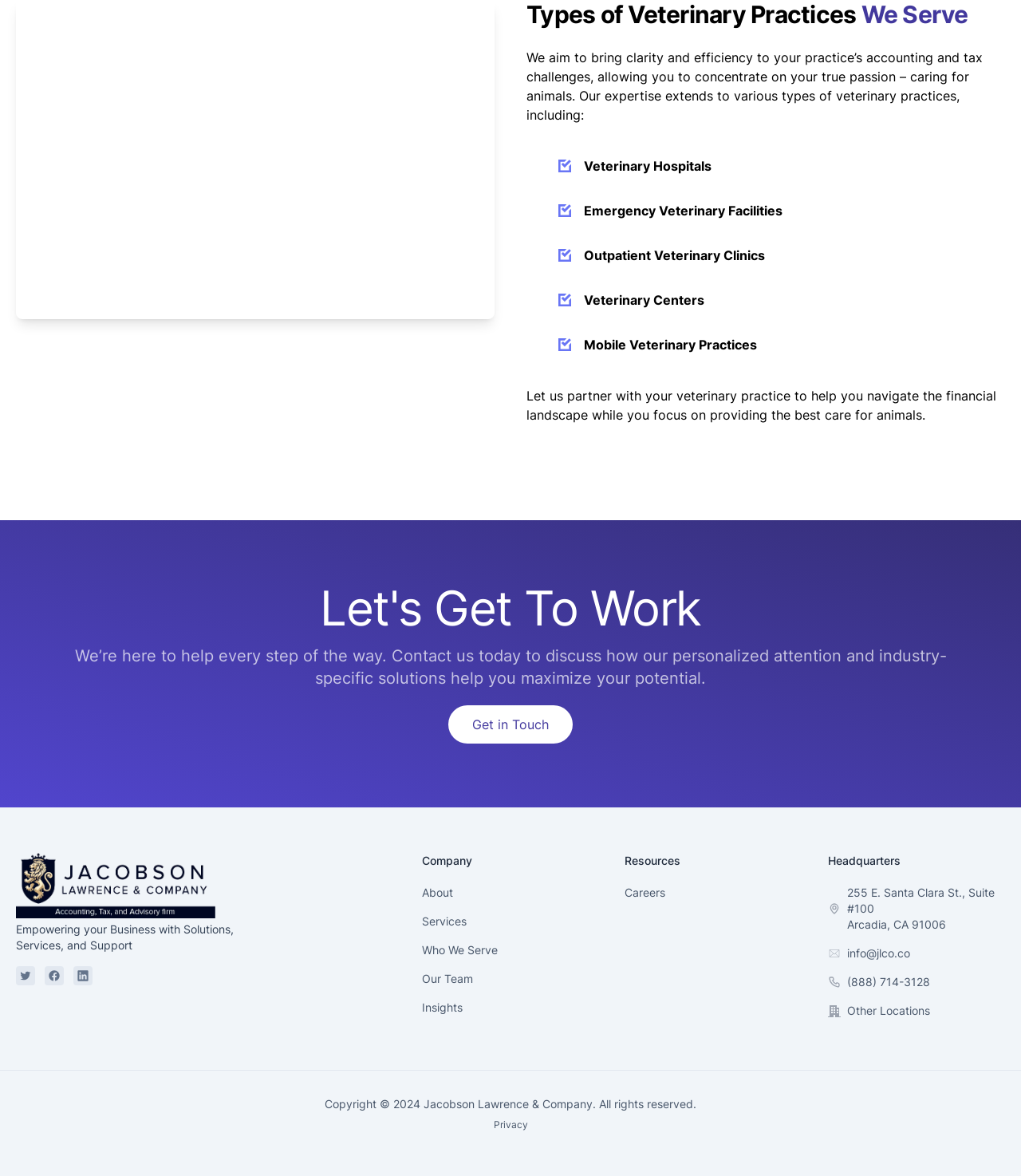Based on the element description: "Careers", identify the UI element and provide its bounding box coordinates. Use four float numbers between 0 and 1, [left, top, right, bottom].

[0.612, 0.747, 0.786, 0.771]